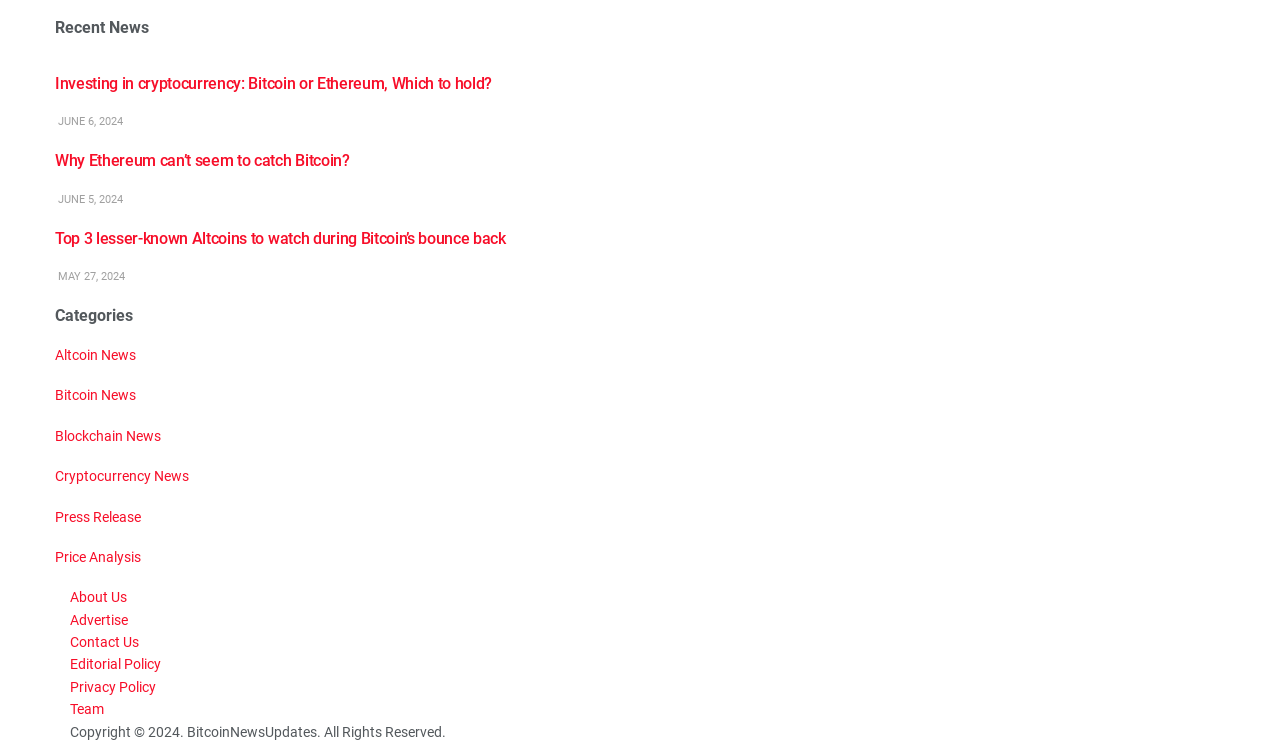Please answer the following question using a single word or phrase: 
What is the position of the 'About Us' link on the webpage?

Bottom